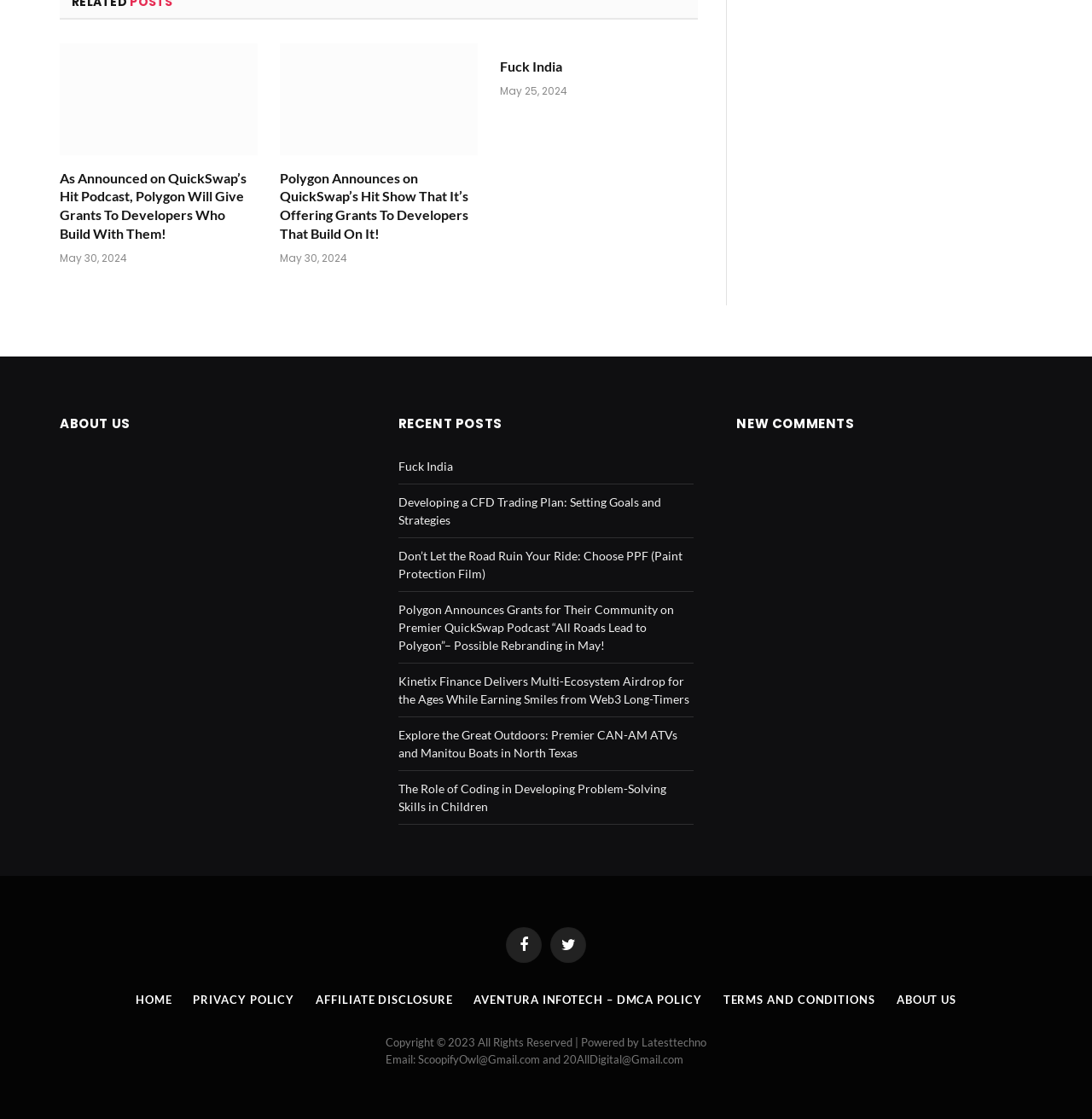Please identify the bounding box coordinates of the region to click in order to complete the task: "Click the 'ABOUT US' heading". The coordinates must be four float numbers between 0 and 1, specified as [left, top, right, bottom].

[0.055, 0.372, 0.119, 0.385]